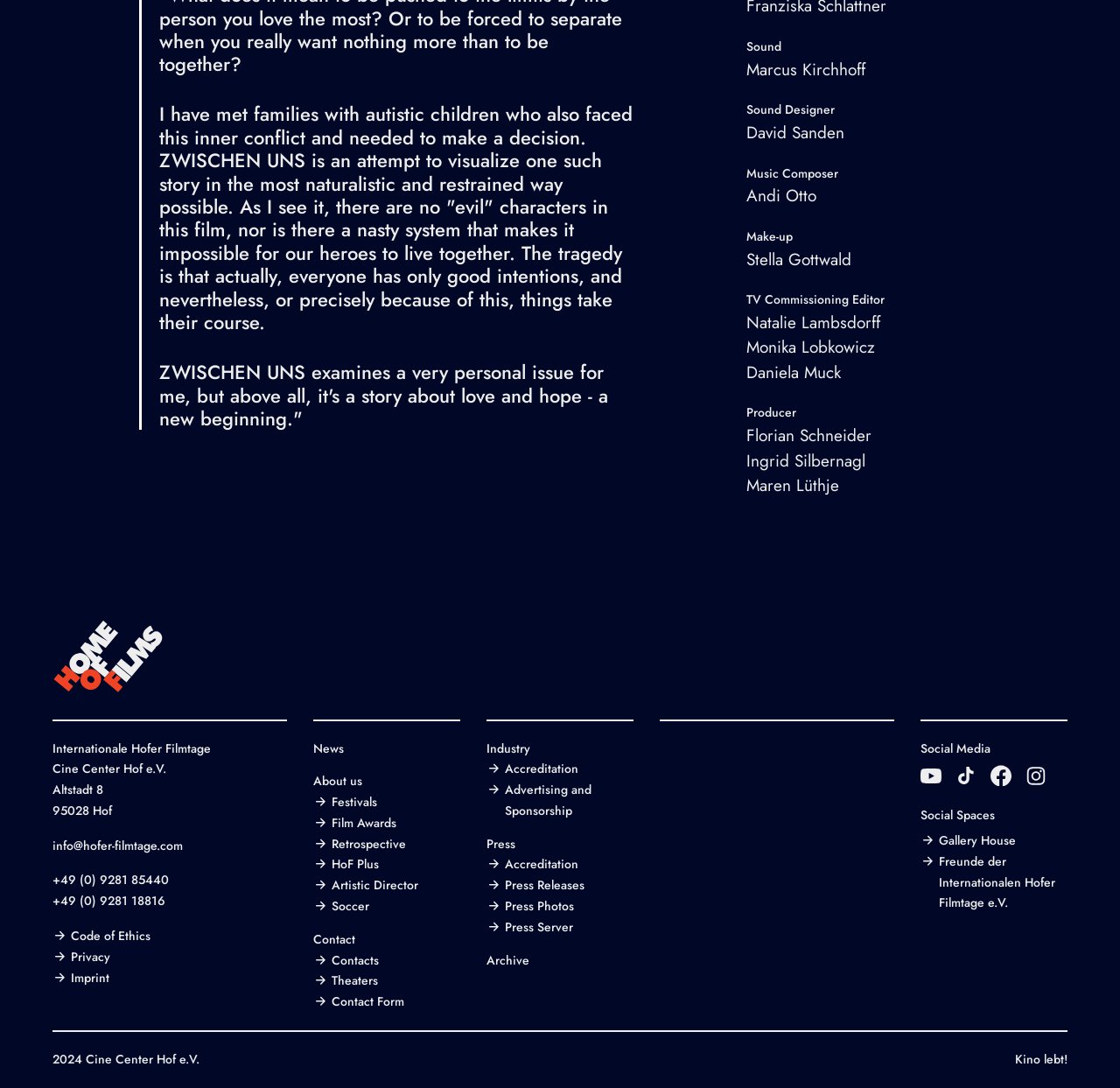Please use the details from the image to answer the following question comprehensively:
Who is the sound designer?

The sound designer is David Sanden, as listed in the credits section of the webpage under the category 'Sound Designer'.